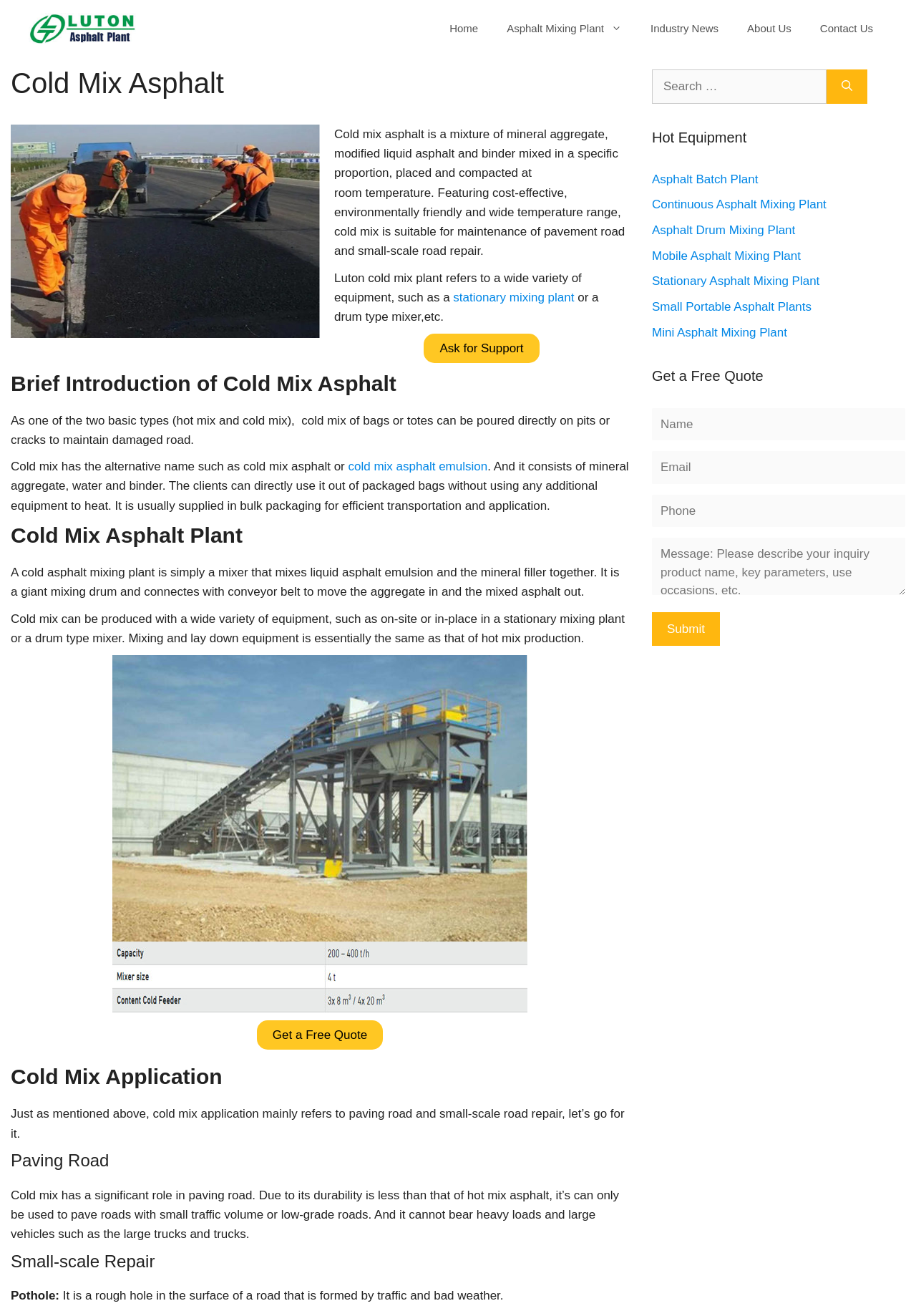What is the purpose of cold mix asphalt?
Using the image as a reference, answer with just one word or a short phrase.

Paving road and small-scale road repair